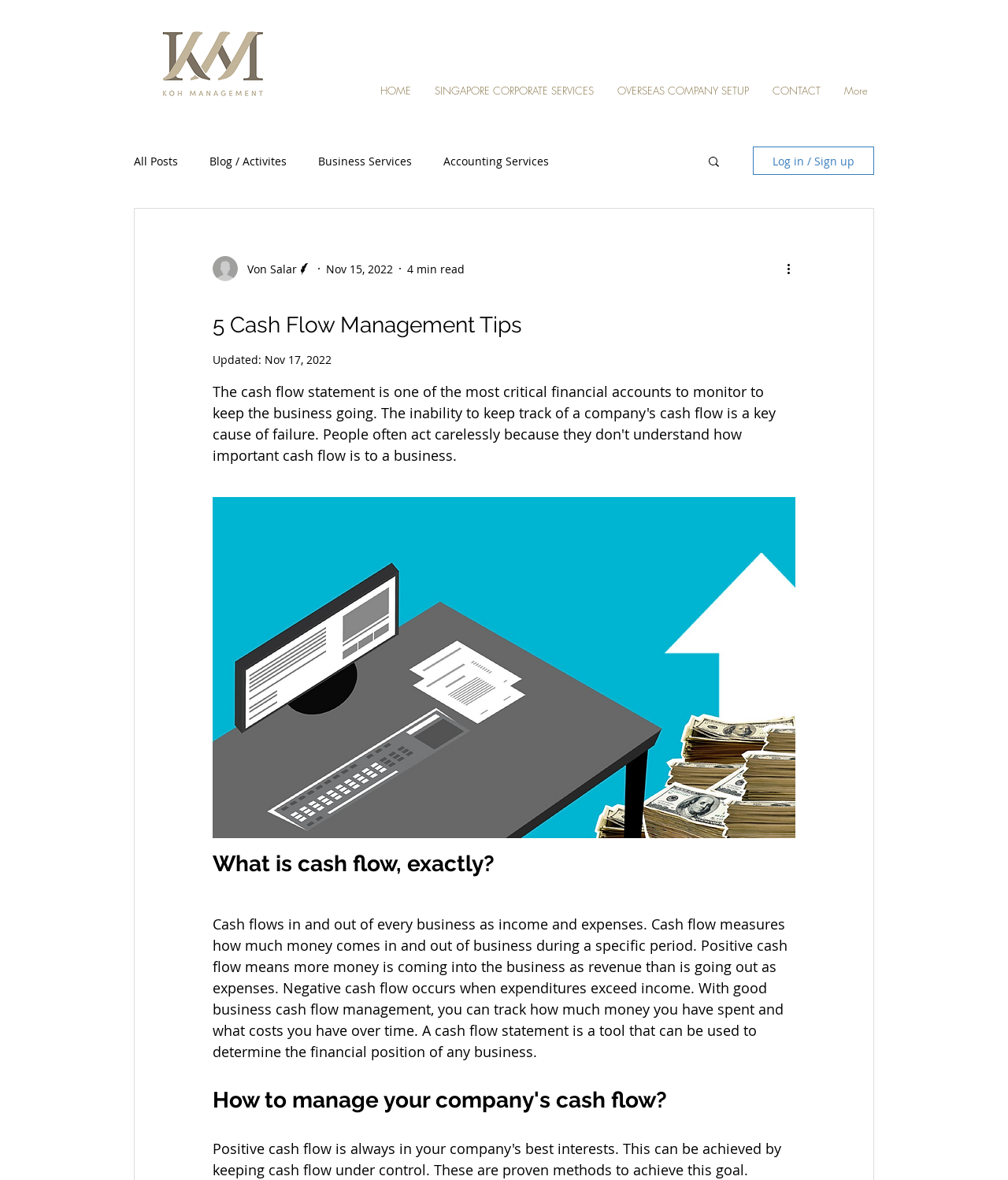Produce an elaborate caption capturing the essence of the webpage.

The webpage is about cash flow management, with a focus on providing tips and information on how to manage a company's cash flow. At the top left corner, there is a download link with an image of a download icon. Next to it, there is a navigation menu with links to different sections of the website, including "HOME", "SINGAPORE CORPORATE SERVICES", "OVERSEAS COMPANY SETUP", and "CONTACT".

Below the navigation menu, there is a secondary navigation menu with links to blog categories, including "All Posts", "Blog / Activites", "Business Services", and "Accounting Services". There is also a search button with a magnifying glass icon.

On the right side of the page, there is a section with a writer's picture, name, and title, along with the date of publication and an estimate of the reading time. Below this section, there is a heading that reads "5 Cash Flow Management Tips".

The main content of the page is divided into sections, with headings that ask questions such as "What is cash flow, exactly?" and "How to manage your company's cash flow?". The text provides explanations and information on cash flow management, including the importance of tracking cash flow and how to use a cash flow statement to determine a company's financial position.

At the bottom of the page, there are two "Back to Top" iframes, which allow users to quickly scroll back to the top of the page.